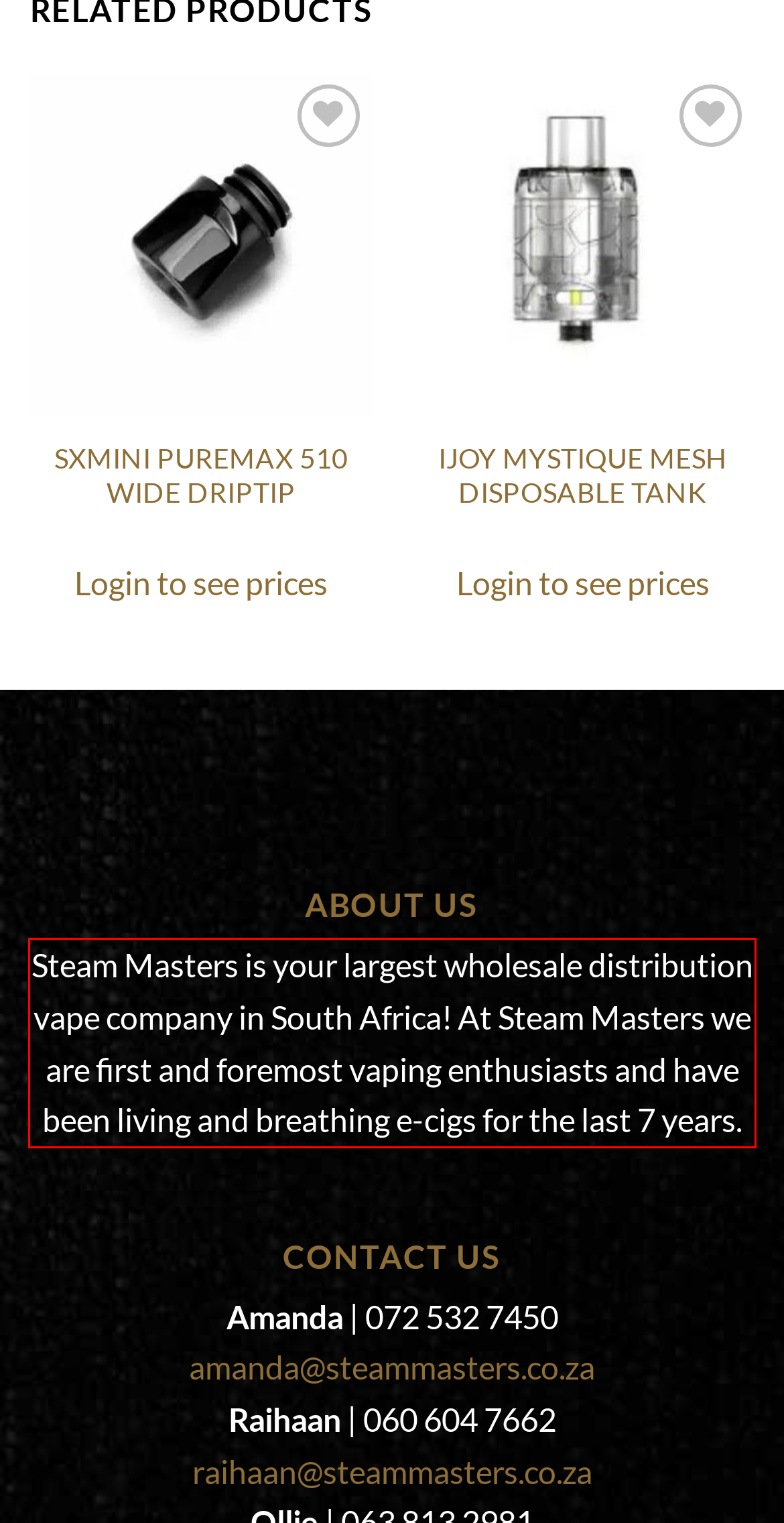In the screenshot of the webpage, find the red bounding box and perform OCR to obtain the text content restricted within this red bounding box.

Steam Masters is your largest wholesale distribution vape company in South Africa! At Steam Masters we are first and foremost vaping enthusiasts and have been living and breathing e-cigs for the last 7 years.